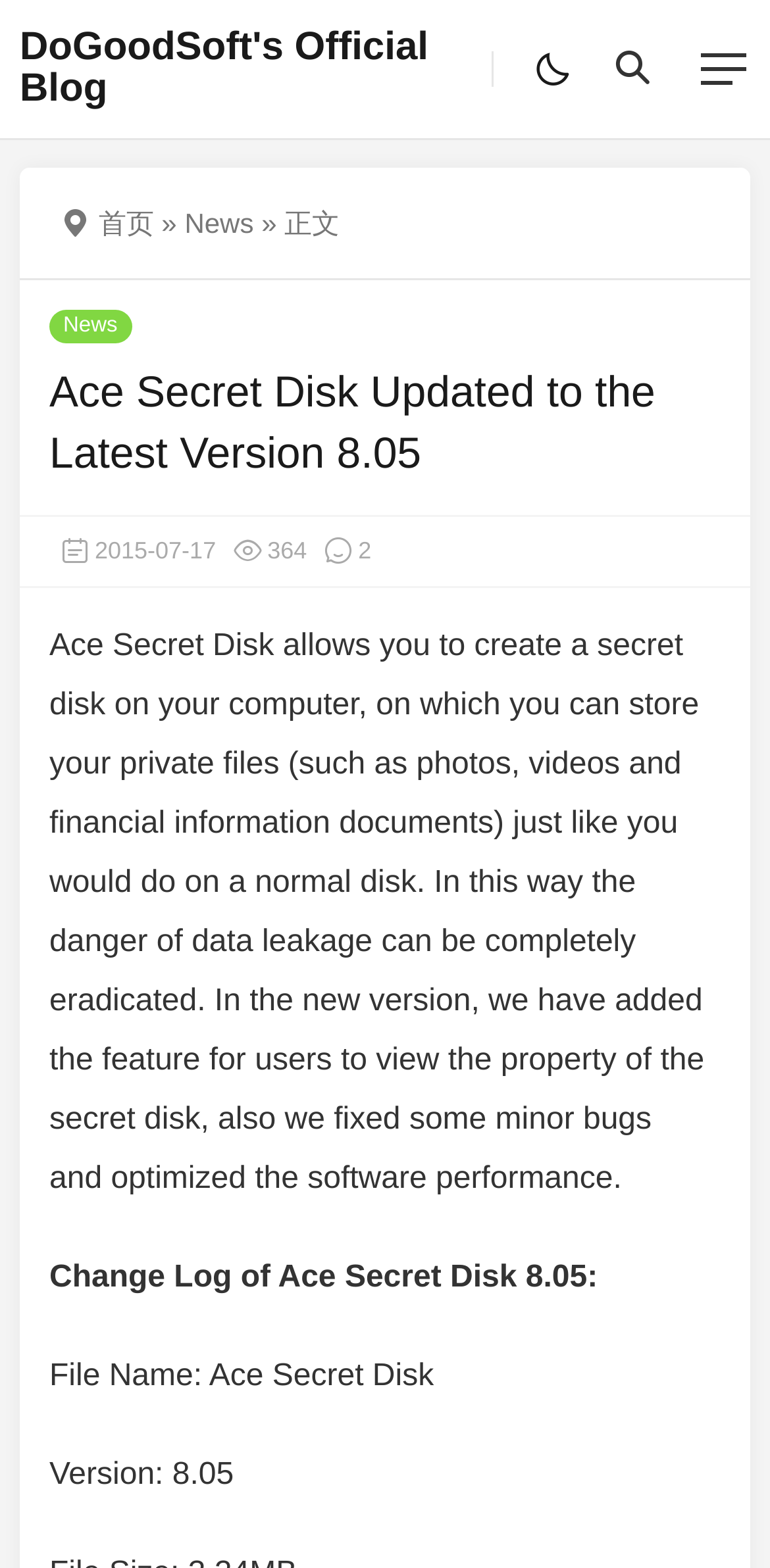Using the webpage screenshot, find the UI element described by andy@warmcat.com. Provide the bounding box coordinates in the format (top-left x, top-left y, bottom-right x, bottom-right y), ensuring all values are floating point numbers between 0 and 1.

None